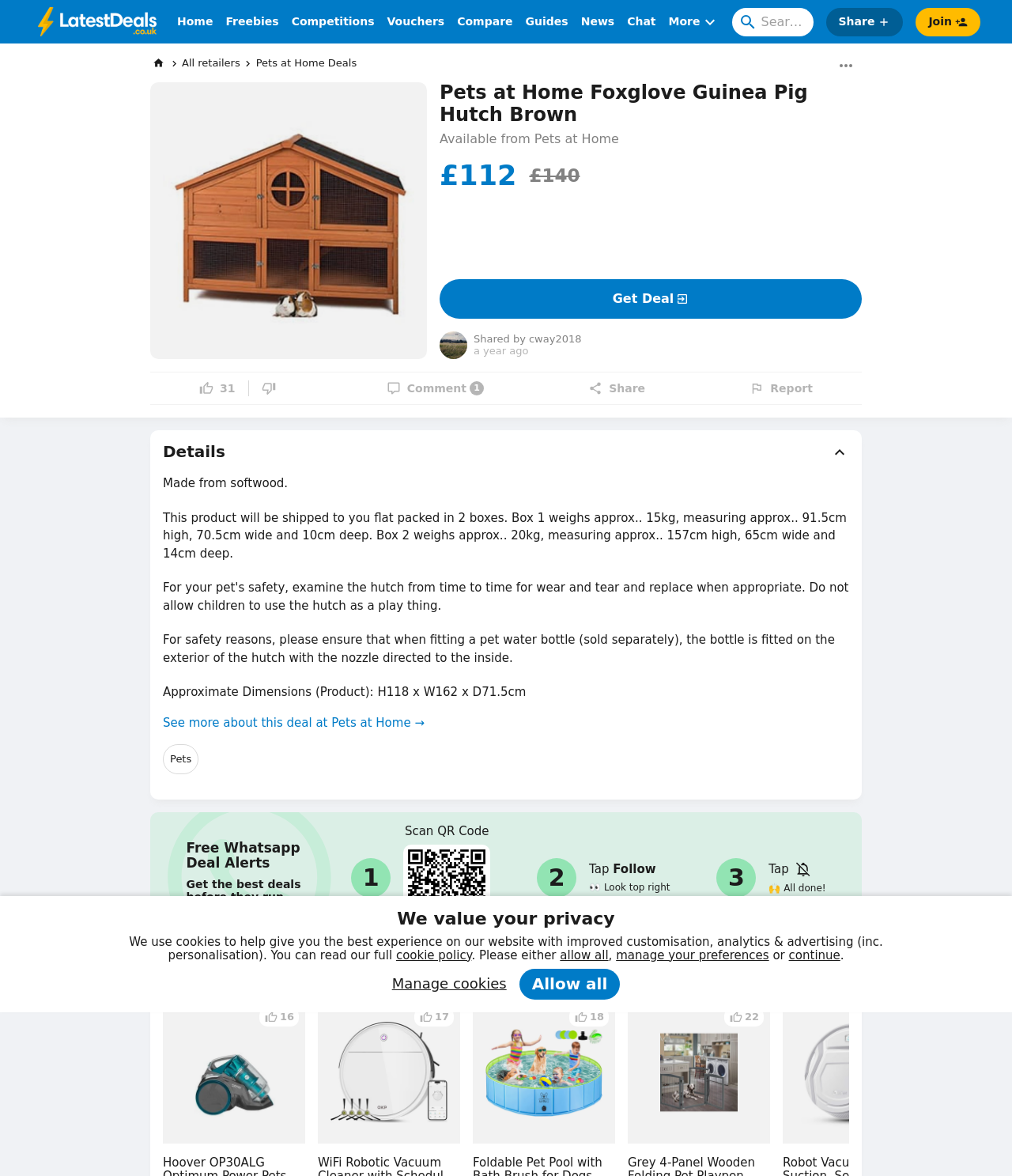How many boxes will the product be shipped in?
Using the image, give a concise answer in the form of a single word or short phrase.

2